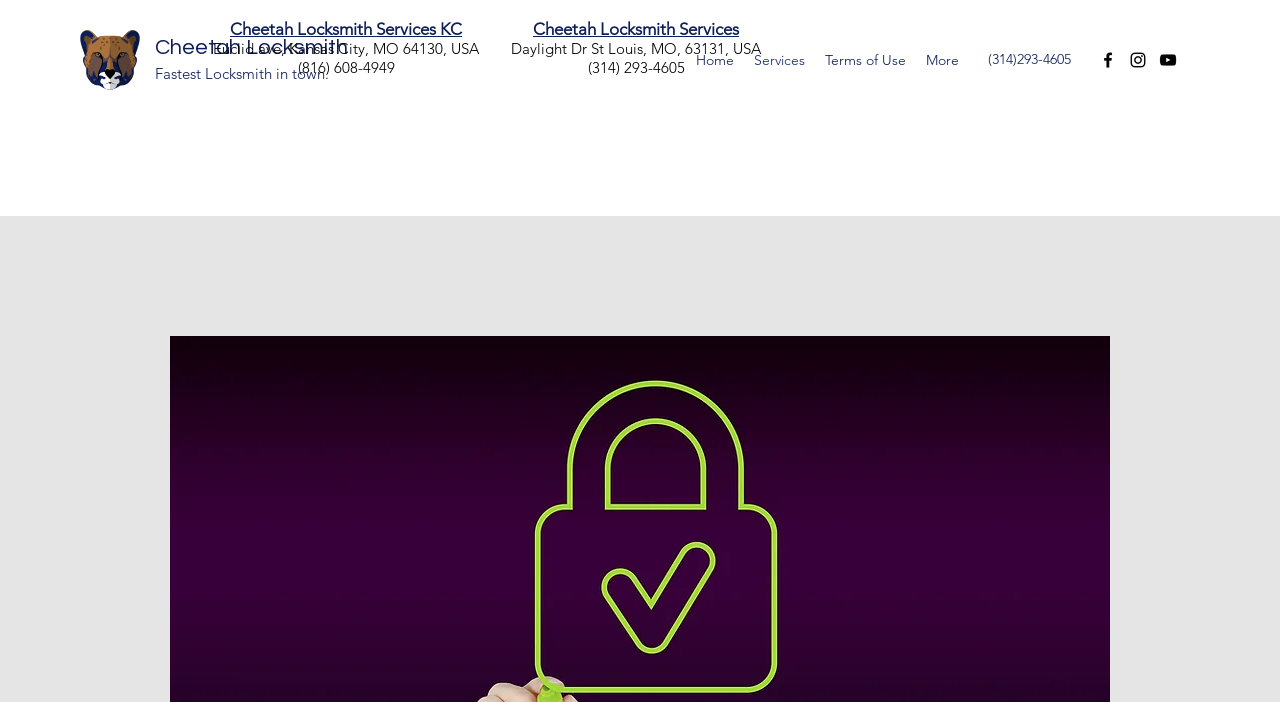Locate the bounding box coordinates of the area you need to click to fulfill this instruction: 'Go to the 'Terms of Use' page'. The coordinates must be in the form of four float numbers ranging from 0 to 1: [left, top, right, bottom].

[0.637, 0.064, 0.716, 0.107]